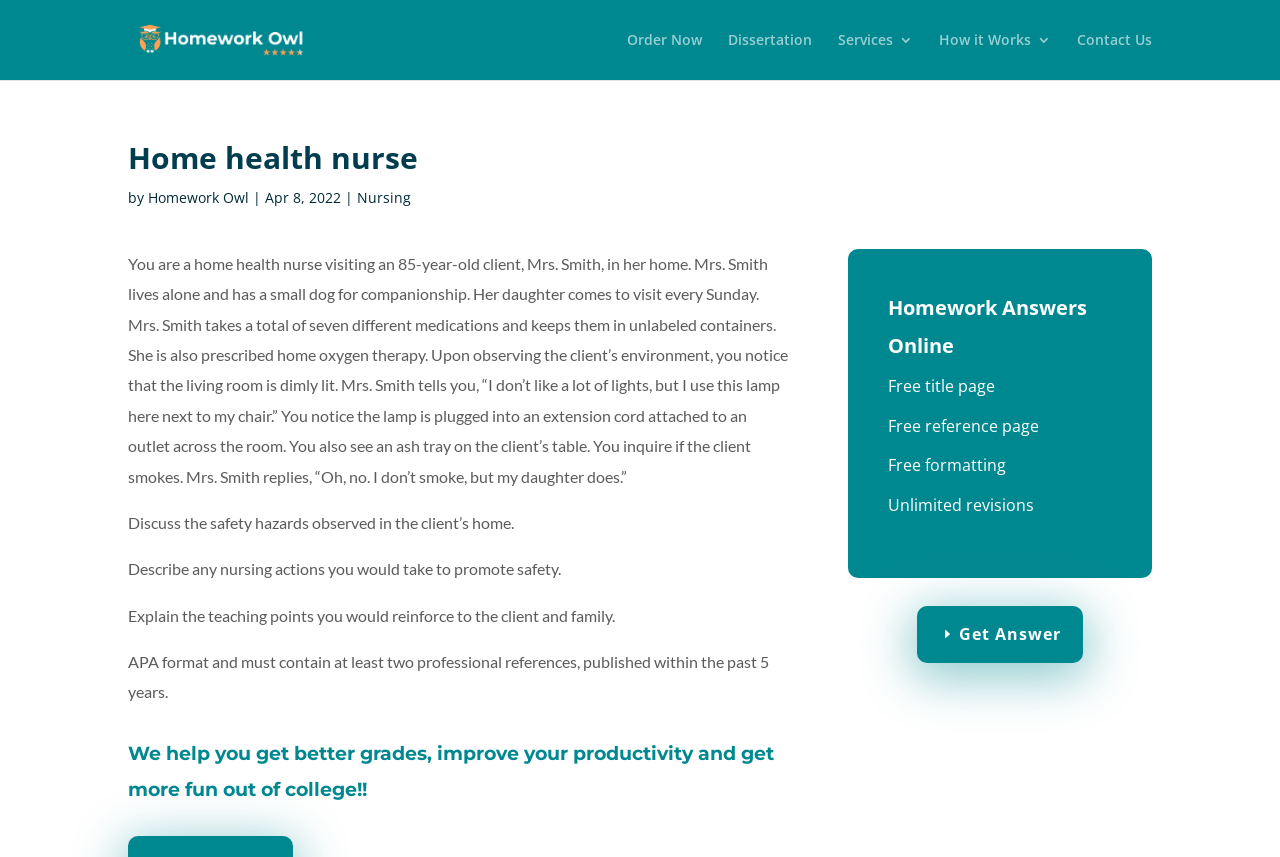Specify the bounding box coordinates (top-left x, top-left y, bottom-right x, bottom-right y) of the UI element in the screenshot that matches this description: Get Answer

[0.717, 0.707, 0.846, 0.774]